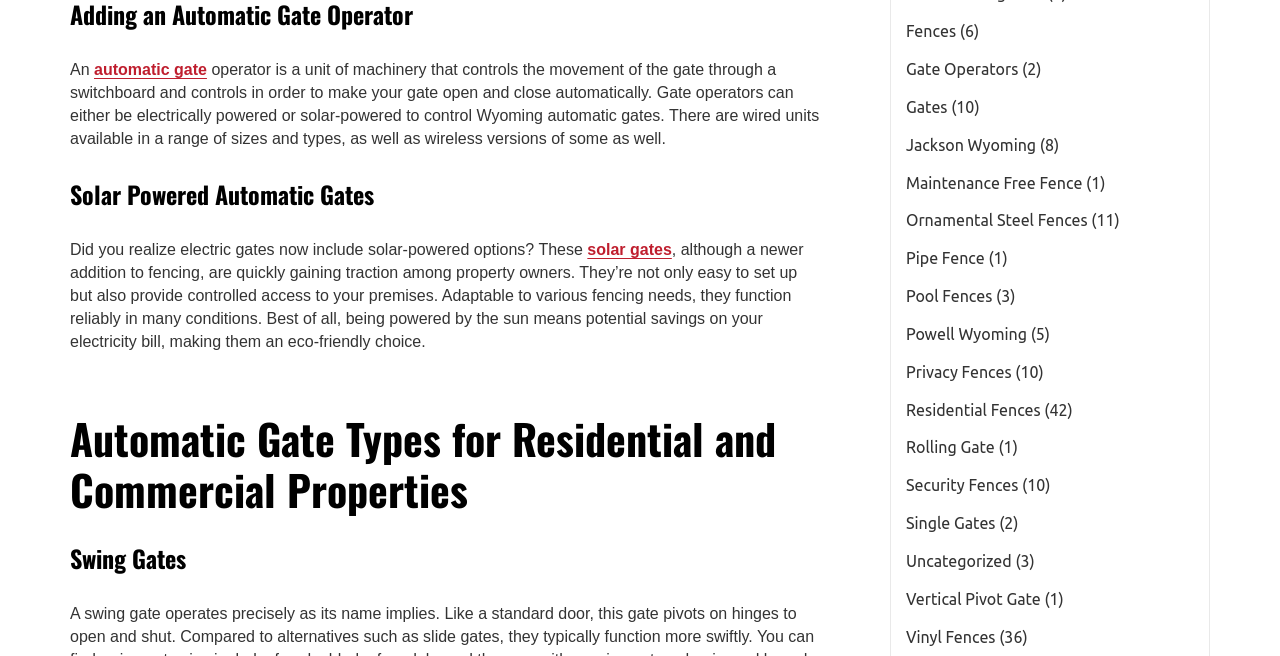Pinpoint the bounding box coordinates of the element to be clicked to execute the instruction: "Read about 'Solar Powered Automatic Gates'".

[0.055, 0.275, 0.641, 0.319]